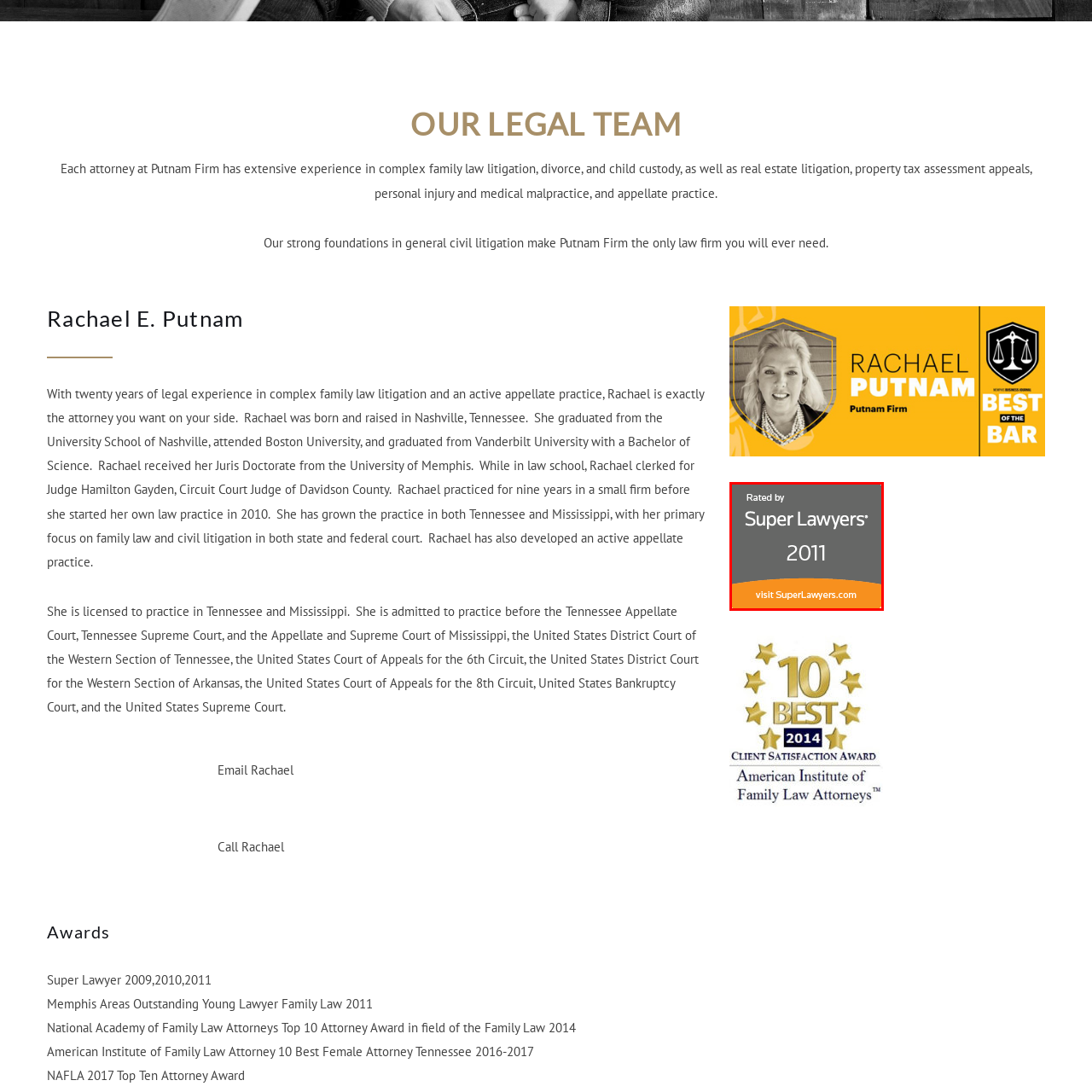Observe the image enclosed by the red box and thoroughly answer the subsequent question based on the visual details: What is the color of the banner at the bottom?

The question asks about the color of the banner at the bottom of the emblem. According to the caption, the design features an orange banner at the bottom, which encourages viewers to visit SuperLawyers.com for more information, indicating that the color of the banner is orange.